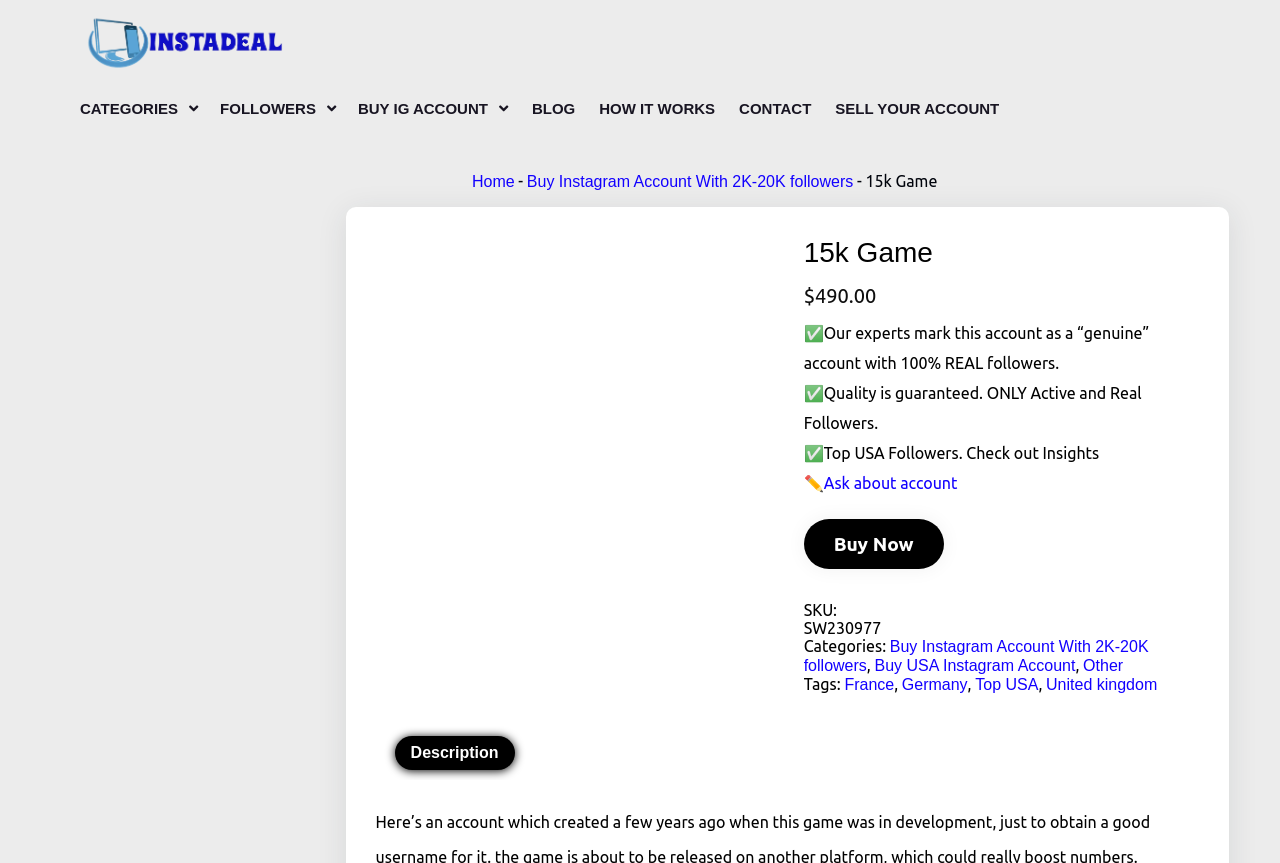Please find and report the bounding box coordinates of the element to click in order to perform the following action: "Click on the 'BUY IG ACCOUNT' link". The coordinates should be expressed as four float numbers between 0 and 1, in the format [left, top, right, bottom].

[0.276, 0.099, 0.402, 0.152]